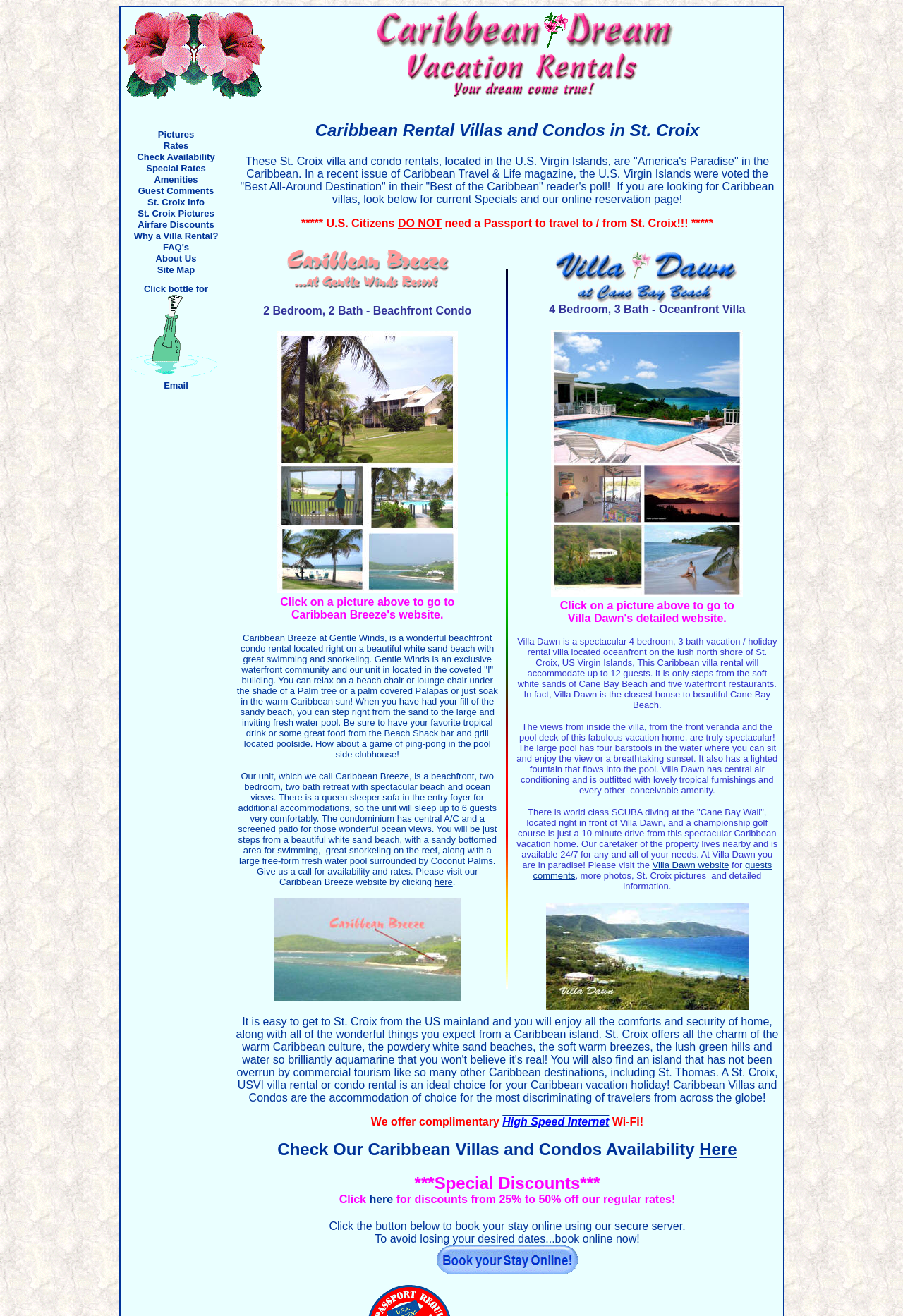Please give the bounding box coordinates of the area that should be clicked to fulfill the following instruction: "Click on the 'Pictures' link". The coordinates should be in the format of four float numbers from 0 to 1, i.e., [left, top, right, bottom].

[0.175, 0.098, 0.215, 0.106]